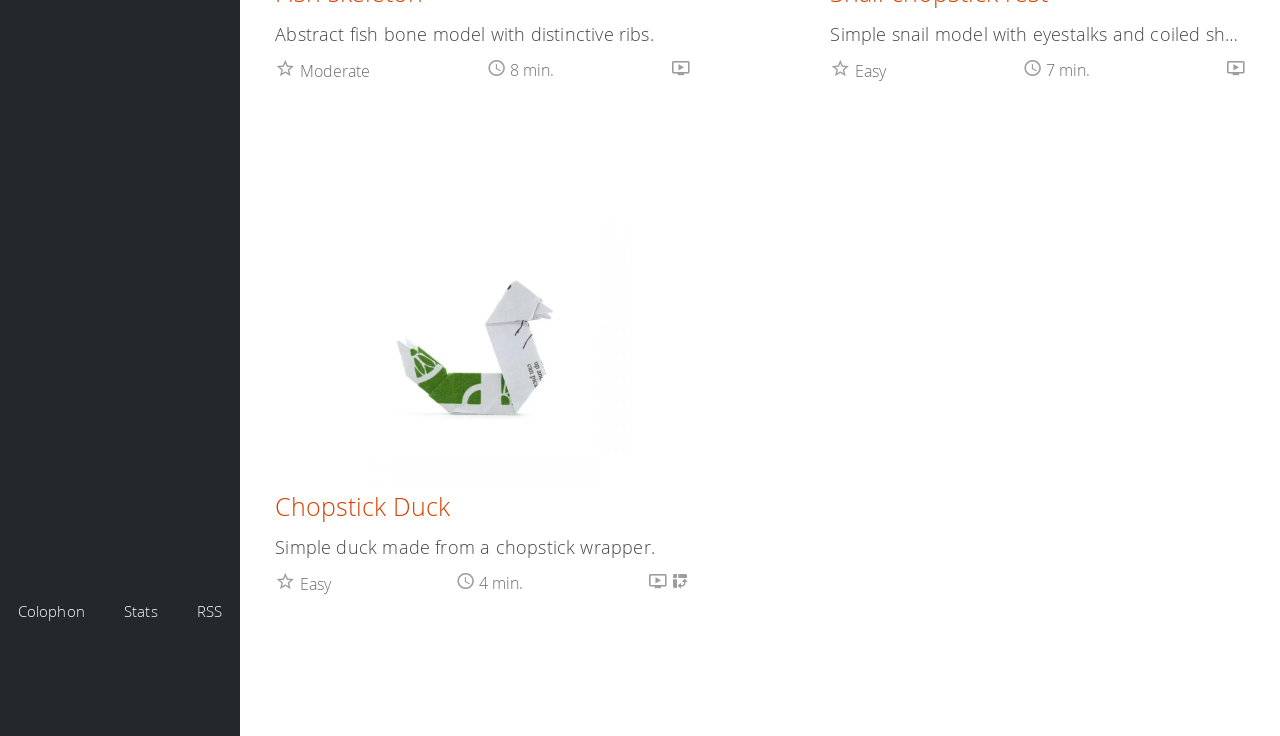Provide the bounding box coordinates of the HTML element described as: "parent_node: Chopstick Duck". The bounding box coordinates should be four float numbers between 0 and 1, i.e., [left, top, right, bottom].

[0.215, 0.255, 0.539, 0.662]